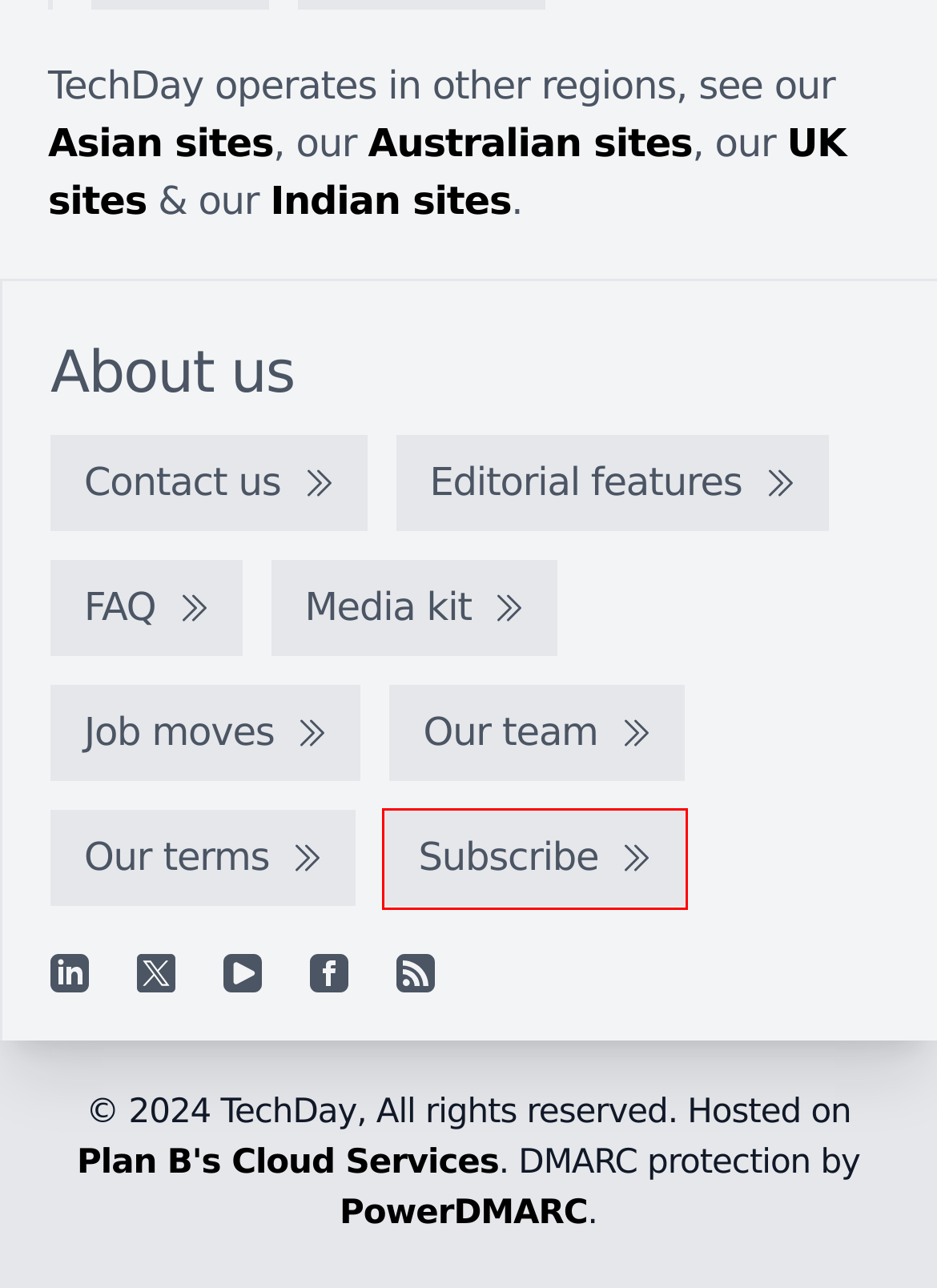Given a webpage screenshot featuring a red rectangle around a UI element, please determine the best description for the new webpage that appears after the element within the bounding box is clicked. The options are:
A. Hosted Data Centre, Server and Storage Solutions | Plan B
B. TechDay Australia - Australia's technology news network
C. ChannelLife New Zealand - Media kit
D. TechDay Asia - Asia's technology news network
E. TechDay India - India's technology news network
F. Join our mailing list
G. FutureFive New Zealand
H. TechDay UK - The United Kingdom's, technology news network

F